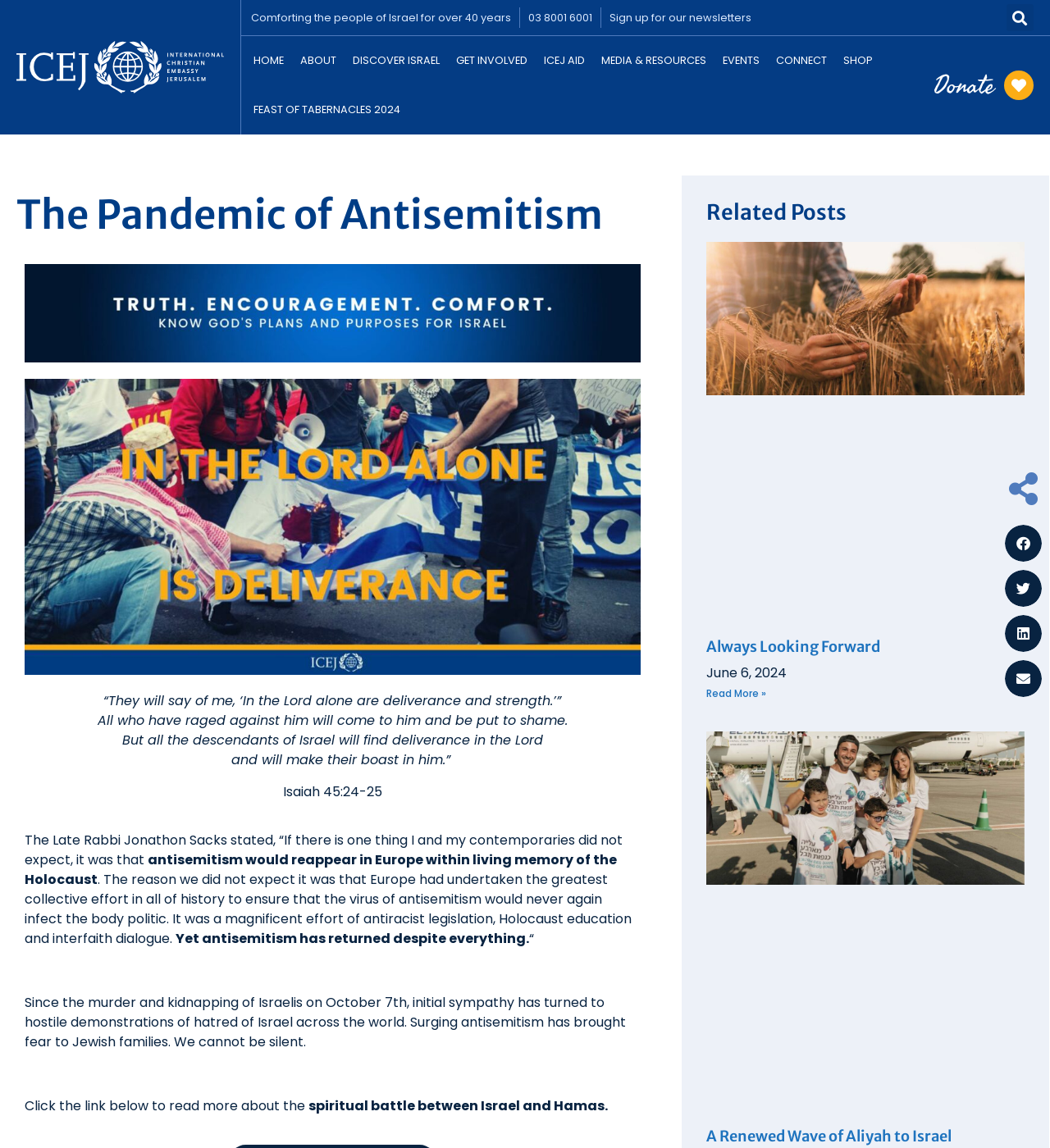Please specify the coordinates of the bounding box for the element that should be clicked to carry out this instruction: "Go to the home page". The coordinates must be four float numbers between 0 and 1, formatted as [left, top, right, bottom].

None